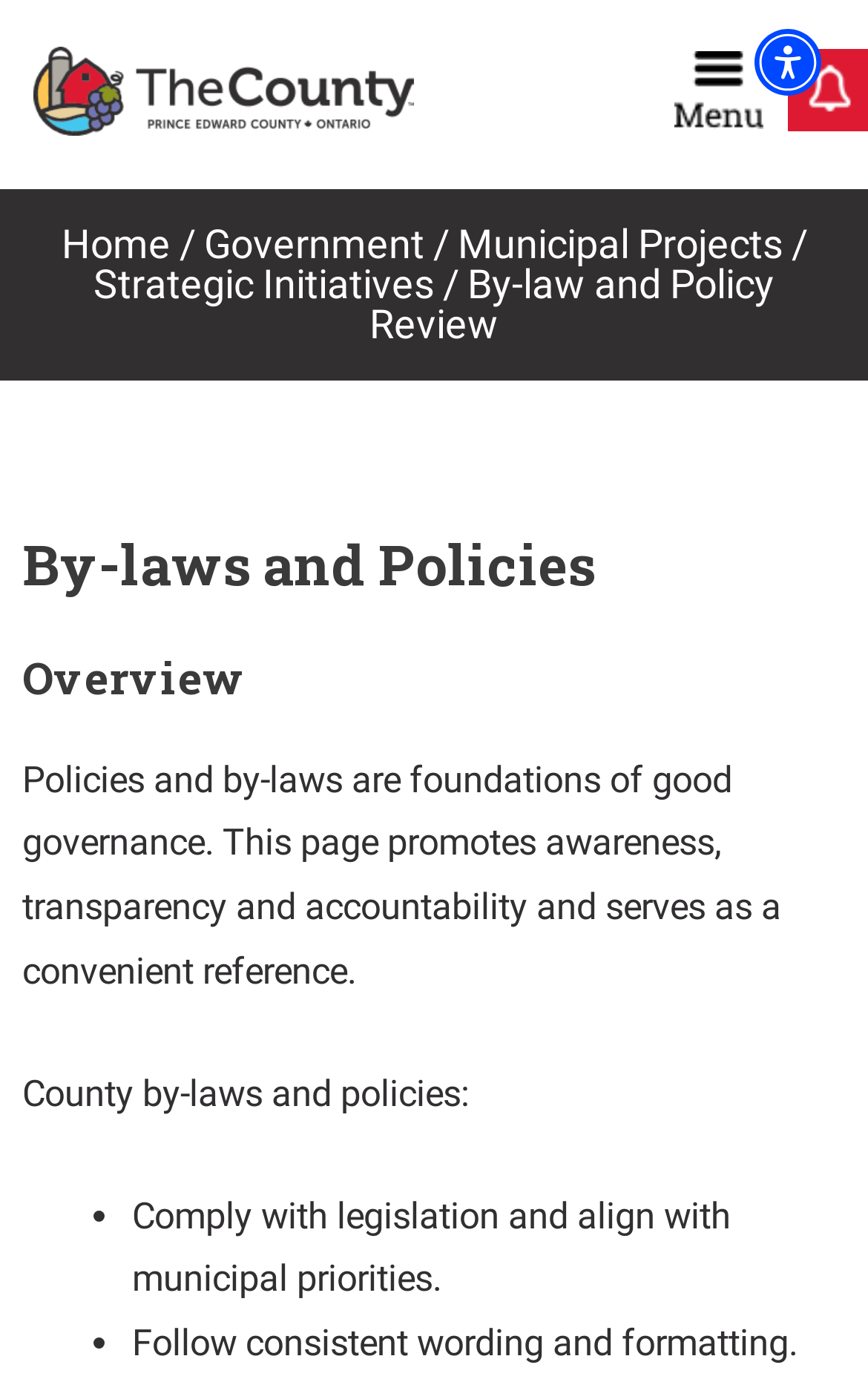Consider the image and give a detailed and elaborate answer to the question: 
What is the main topic of this webpage?

The main topic of this webpage is 'By-laws and Policies' as indicated by the heading 'By-laws and Policies' and the static text 'Policies and by-laws are foundations of good governance...' which suggests that the webpage is about promoting awareness, transparency, and accountability of county by-laws and policies.